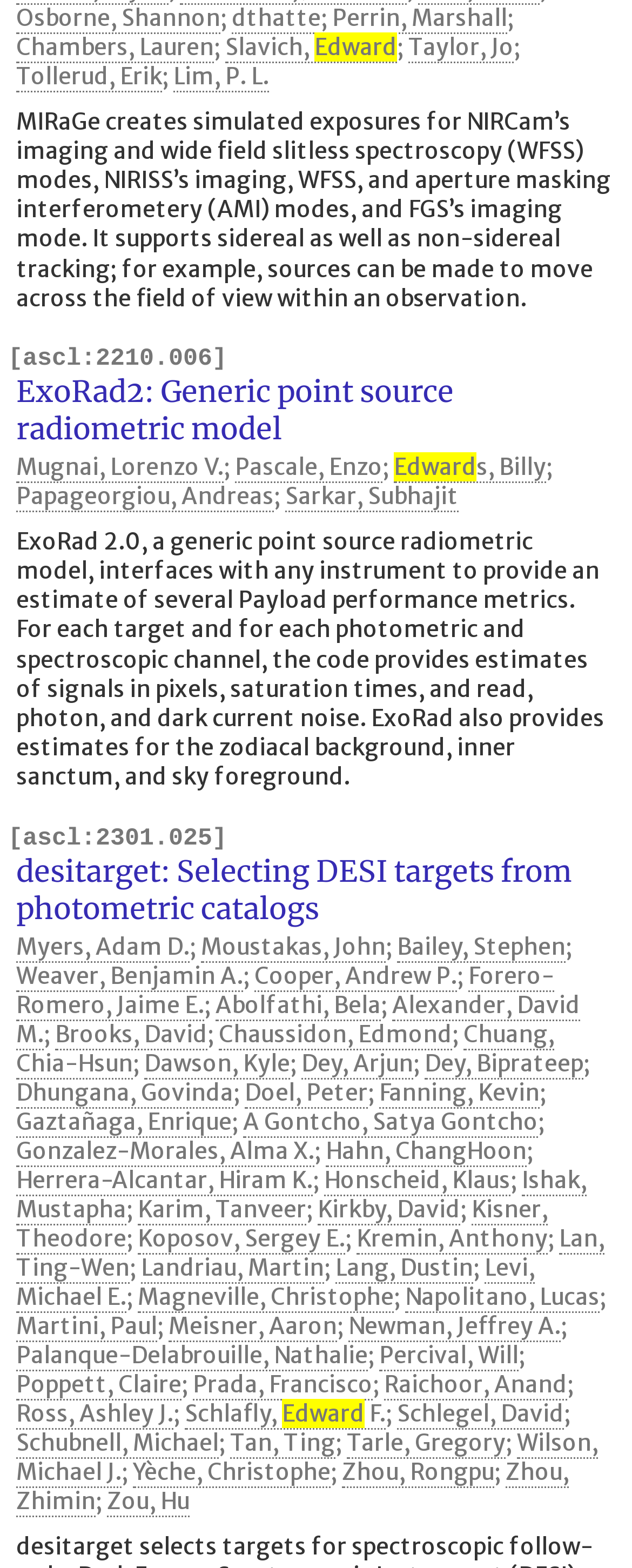Find the bounding box coordinates of the element to click in order to complete this instruction: "Click on the link 'Osborne, Shannon'". The bounding box coordinates must be four float numbers between 0 and 1, denoted as [left, top, right, bottom].

[0.026, 0.002, 0.349, 0.021]